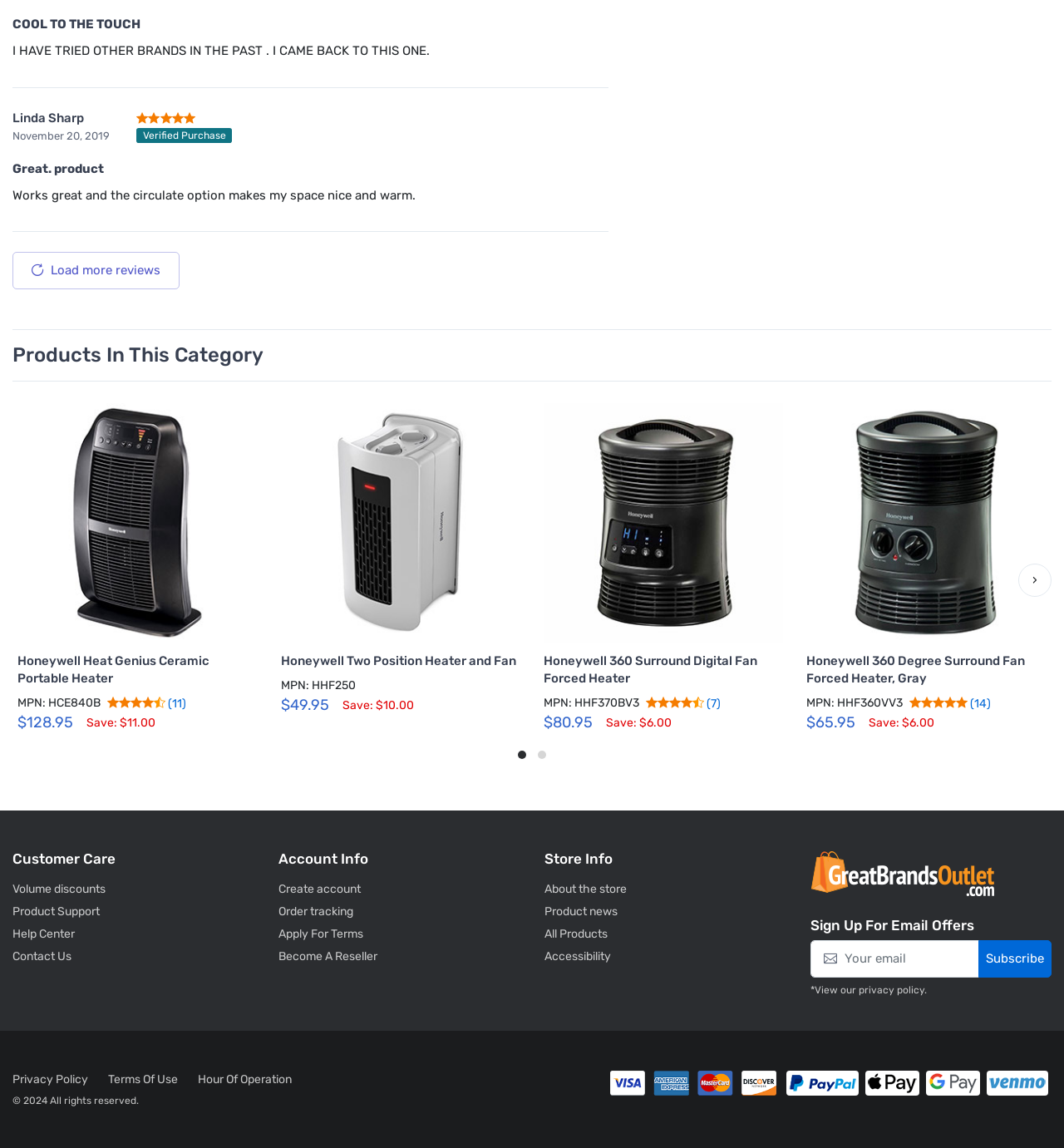Please determine the bounding box coordinates for the element that should be clicked to follow these instructions: "Enter email address in the 'Your email' field".

[0.762, 0.819, 0.92, 0.851]